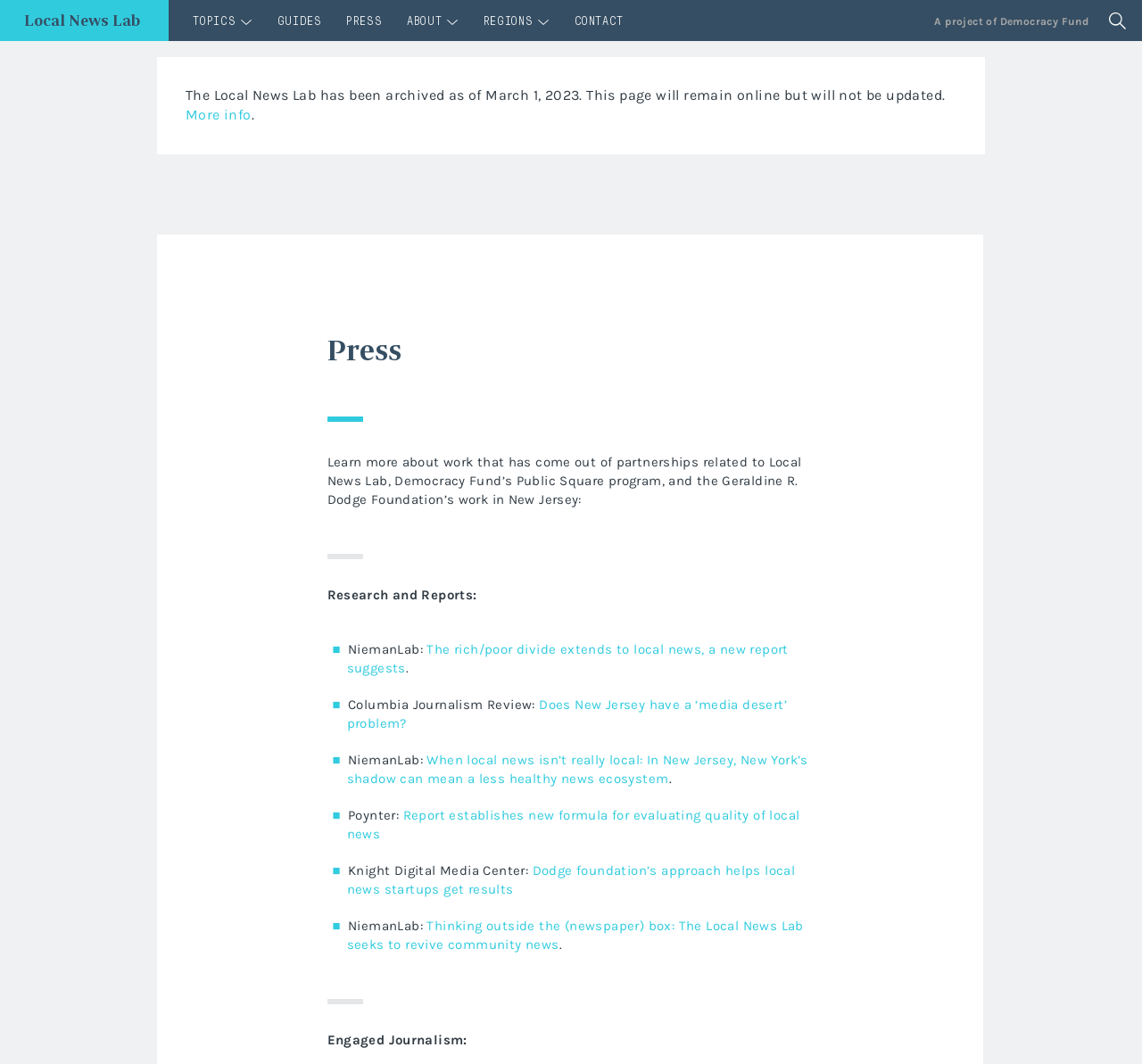Find the bounding box coordinates for the area you need to click to carry out the instruction: "Get more info about the Local News Lab archive". The coordinates should be four float numbers between 0 and 1, indicated as [left, top, right, bottom].

[0.162, 0.1, 0.22, 0.116]